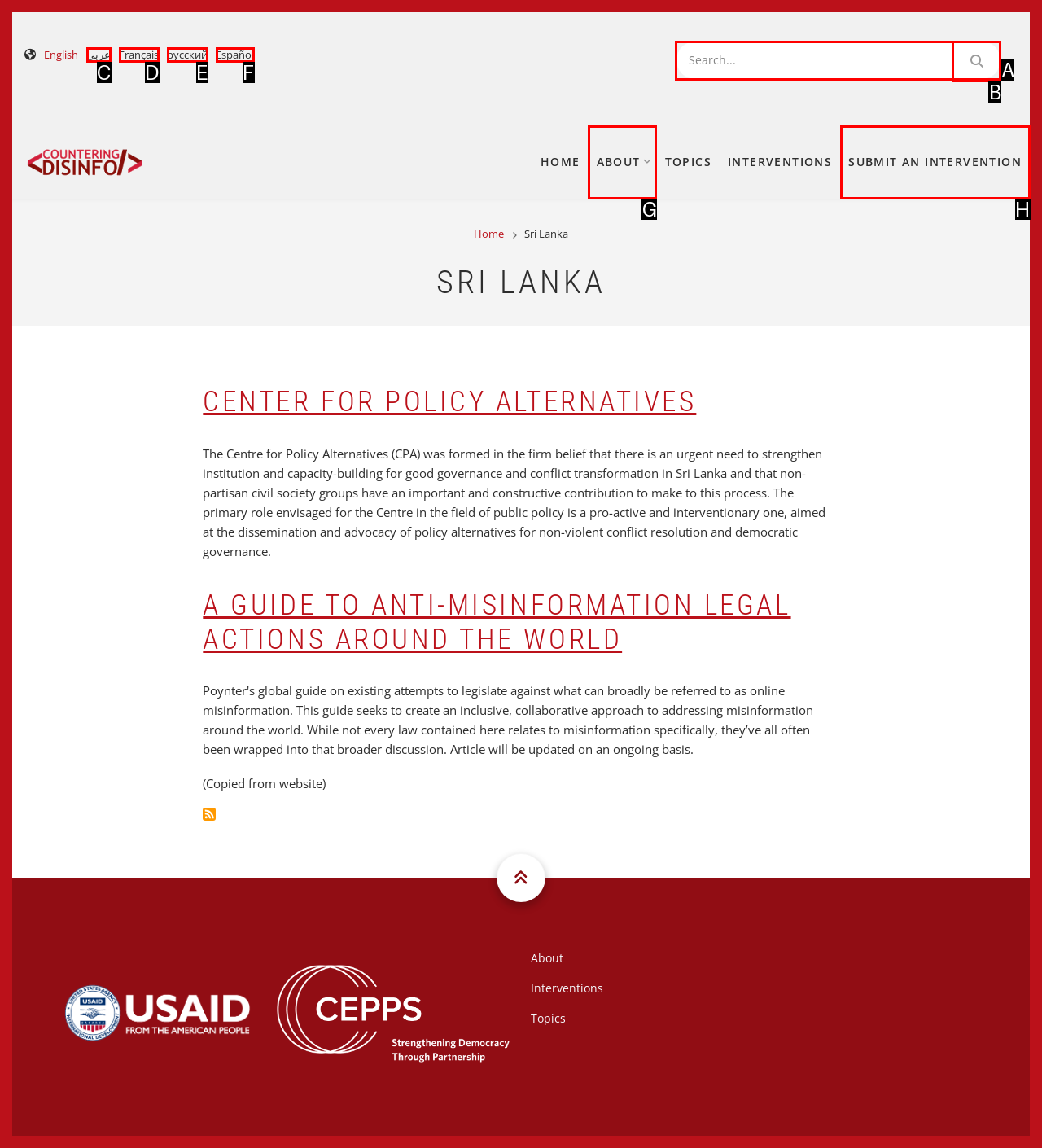Choose the UI element that best aligns with the description: About »
Respond with the letter of the chosen option directly.

G